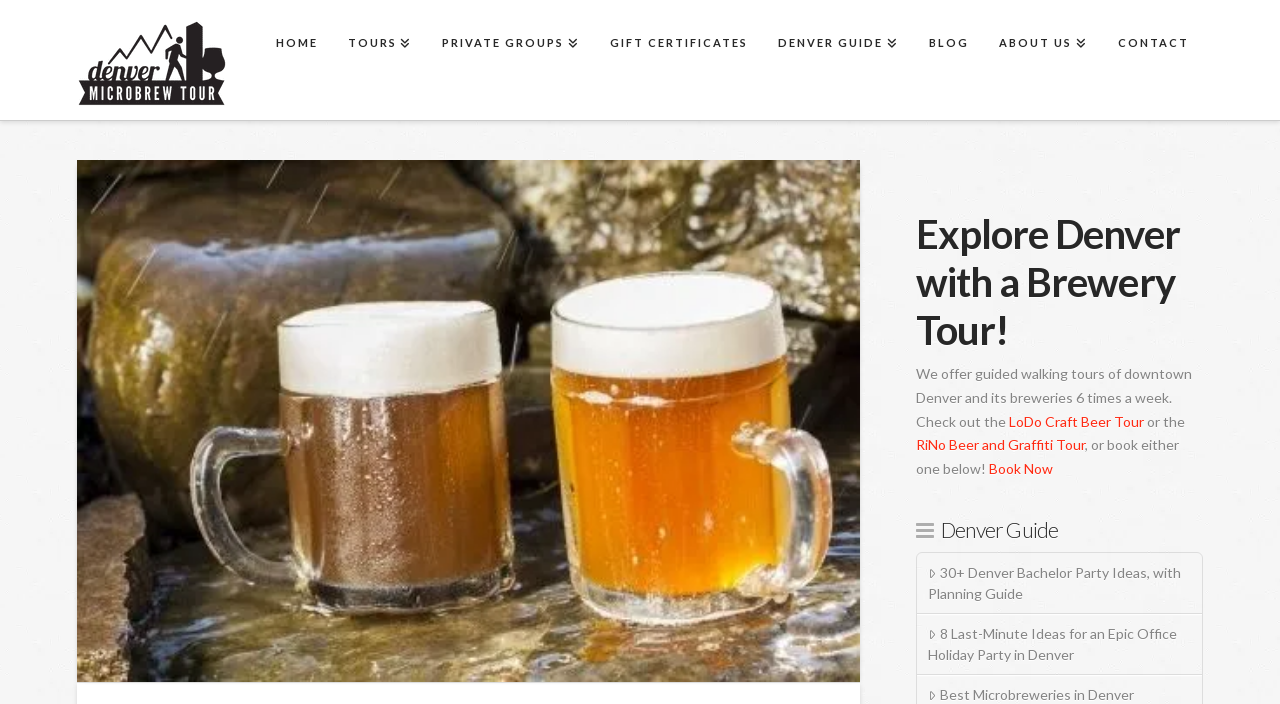Determine the bounding box coordinates for the UI element matching this description: "The Art of Mentoring".

None